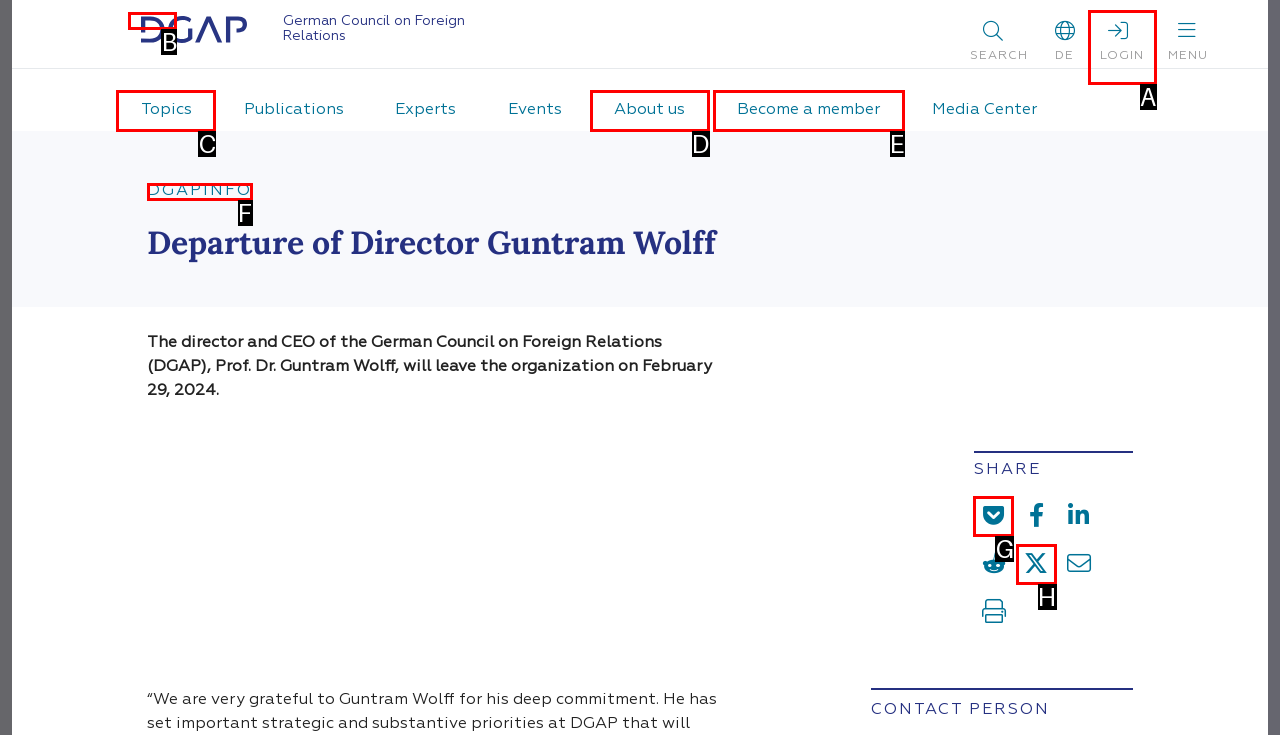Determine which option matches the description: About us. Answer using the letter of the option.

D